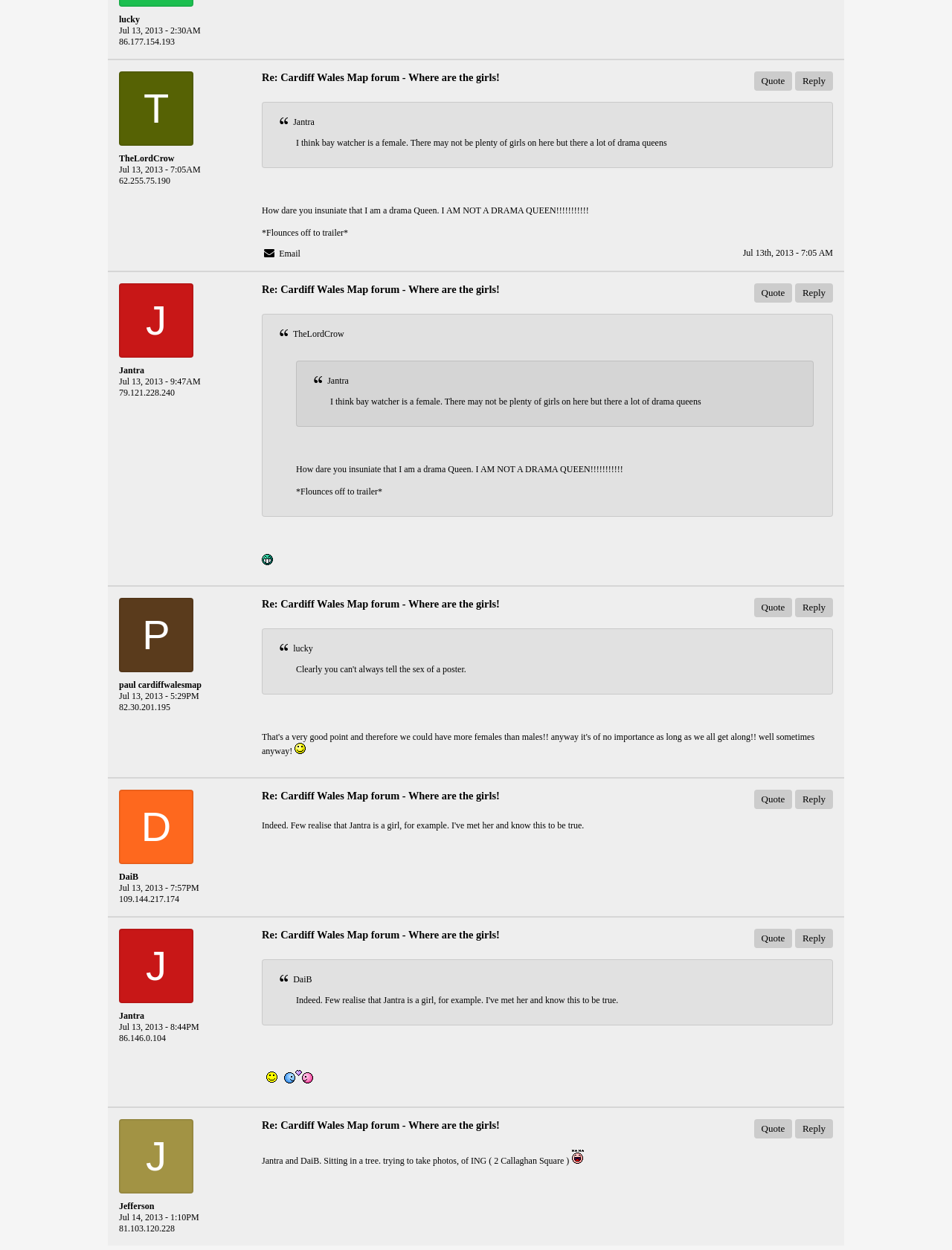Please provide a comprehensive answer to the question below using the information from the image: What is the topic of this forum thread?

Based on the webpage content, I can see that the topic of this forum thread is 'Cardiff Wales Map' as it is mentioned in multiple posts and is the main subject of discussion.